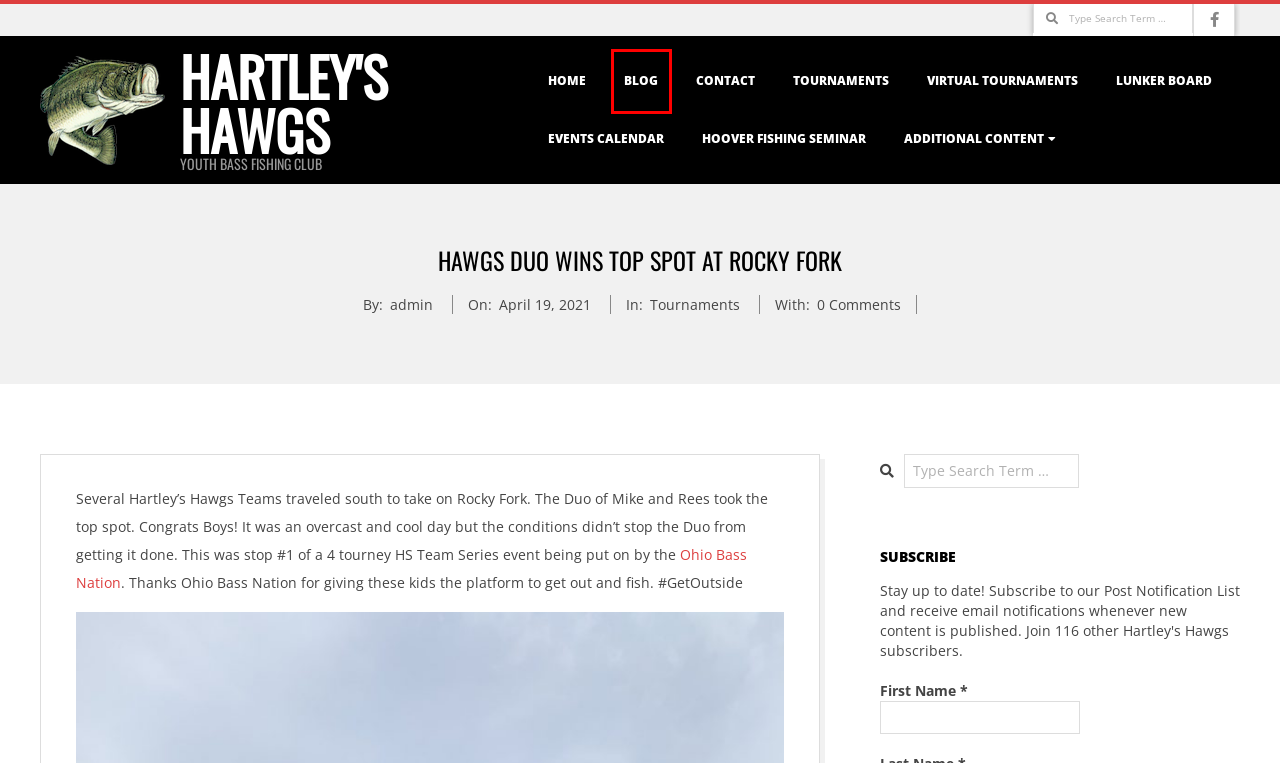With the provided webpage screenshot containing a red bounding box around a UI element, determine which description best matches the new webpage that appears after clicking the selected element. The choices are:
A. Tournaments – Hartley's Hawgs
B. admin – Hartley's Hawgs
C. Virtual Tournaments – Hartley's Hawgs
D. Lunker Board – Hartley's Hawgs
E. Contact – Hartley's Hawgs
F. Ohio Bass Nation | Your Grassroots path to the Bassmaster Classic Starts Here
G. Hoover Fishing Seminar – Hartley's Hawgs
H. Blog – Hartley's Hawgs

H